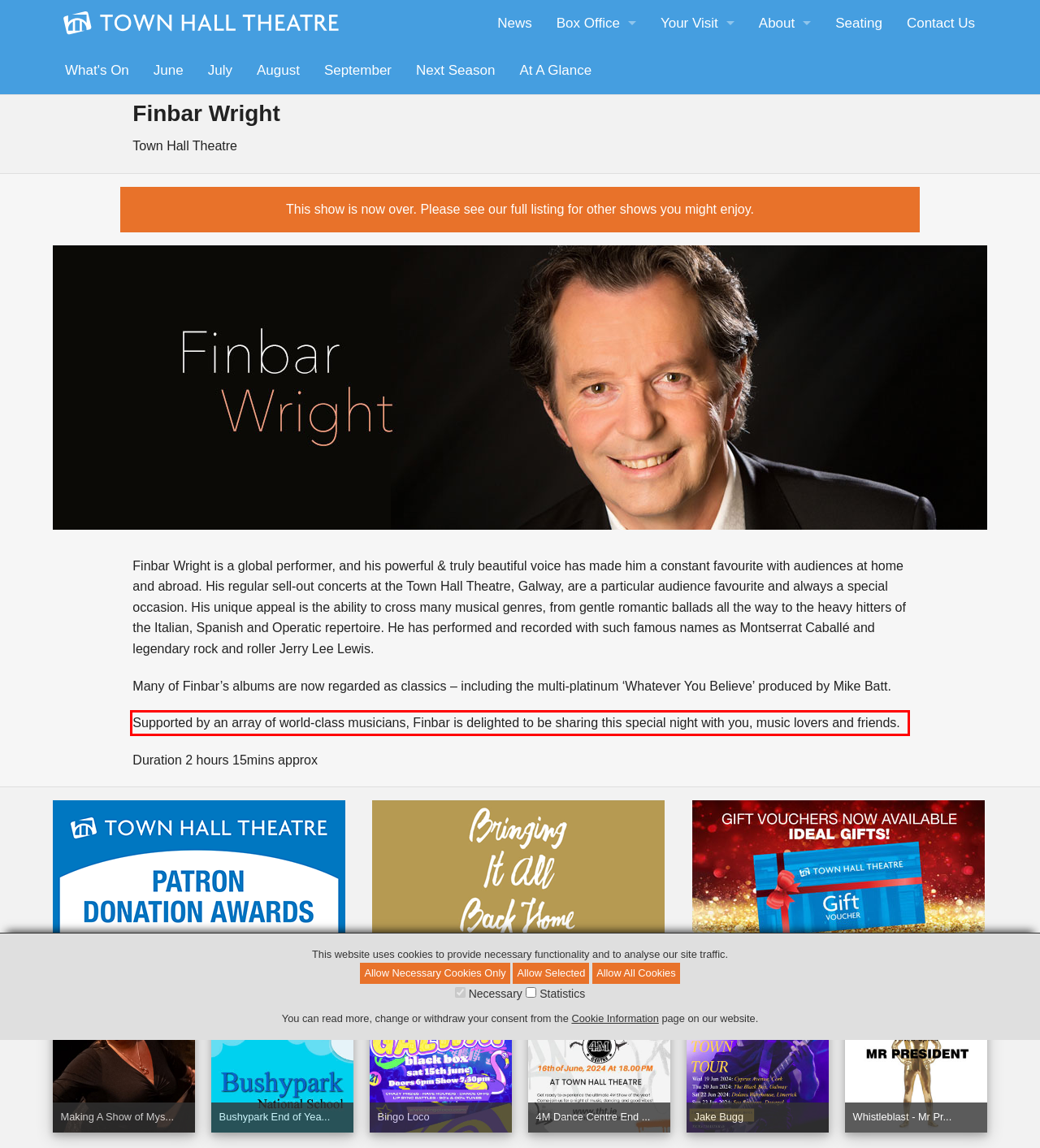You are presented with a webpage screenshot featuring a red bounding box. Perform OCR on the text inside the red bounding box and extract the content.

Supported by an array of world-class musicians, Finbar is delighted to be sharing this special night with you, music lovers and friends.